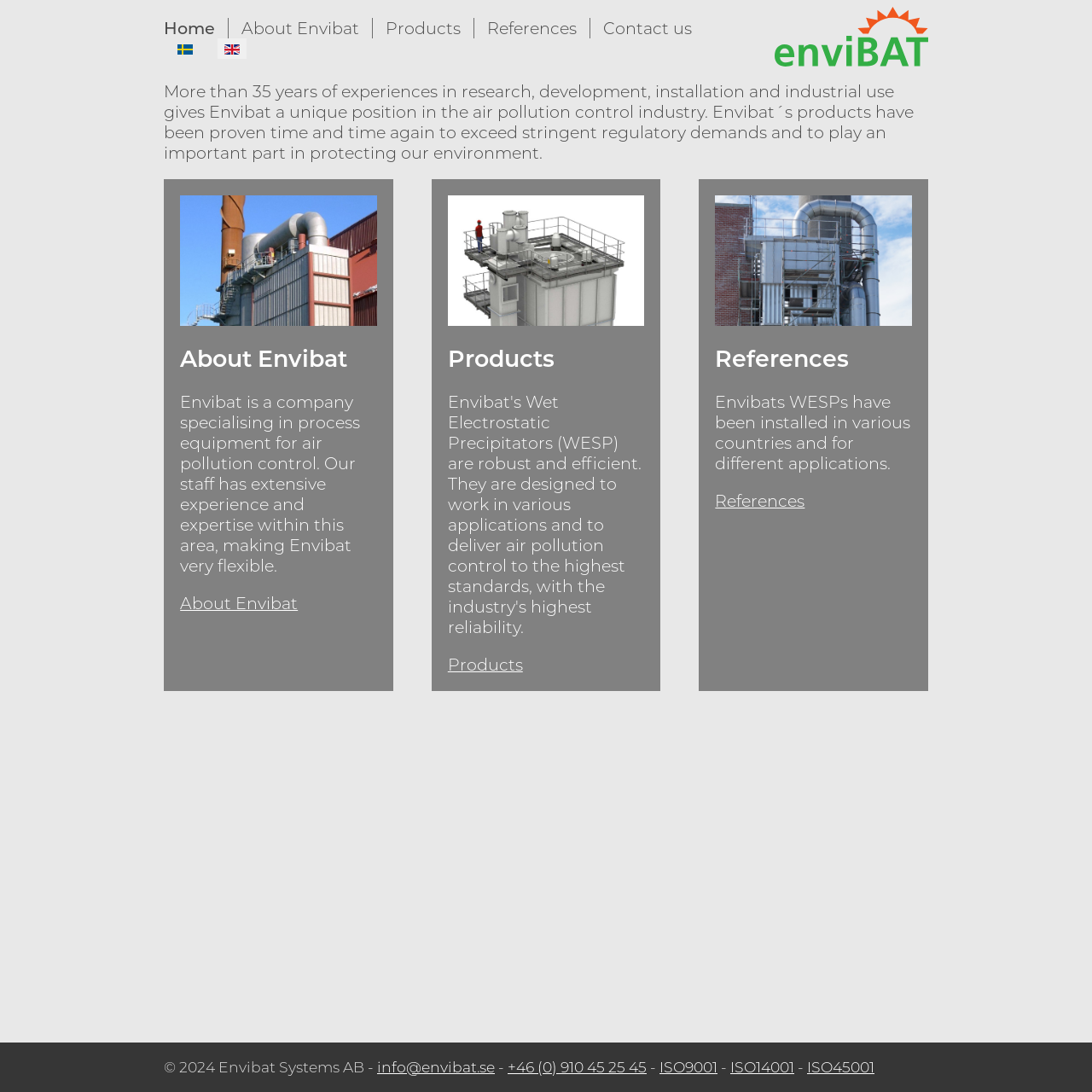What certifications does Envibat Systems AB have?
Please provide a single word or phrase answer based on the image.

ISO9001, ISO14001, ISO45001